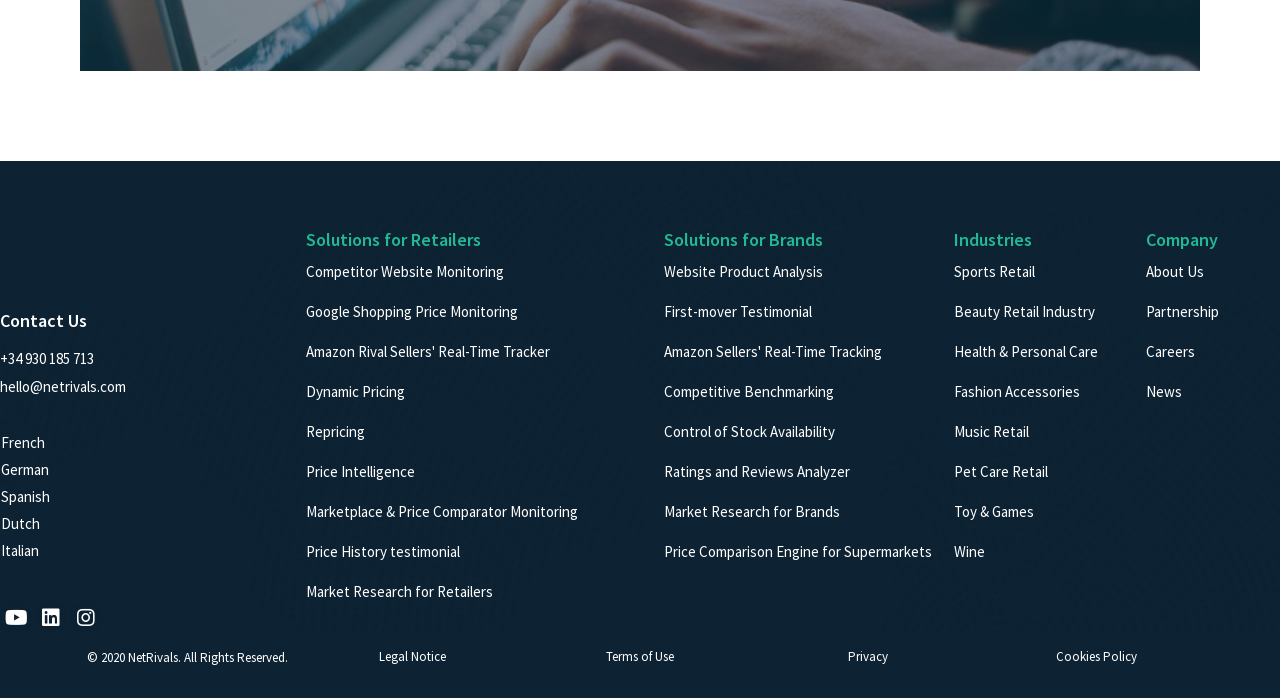Use a single word or phrase to answer the question:
What languages can be selected?

French, German, Spanish, Dutch, Italian